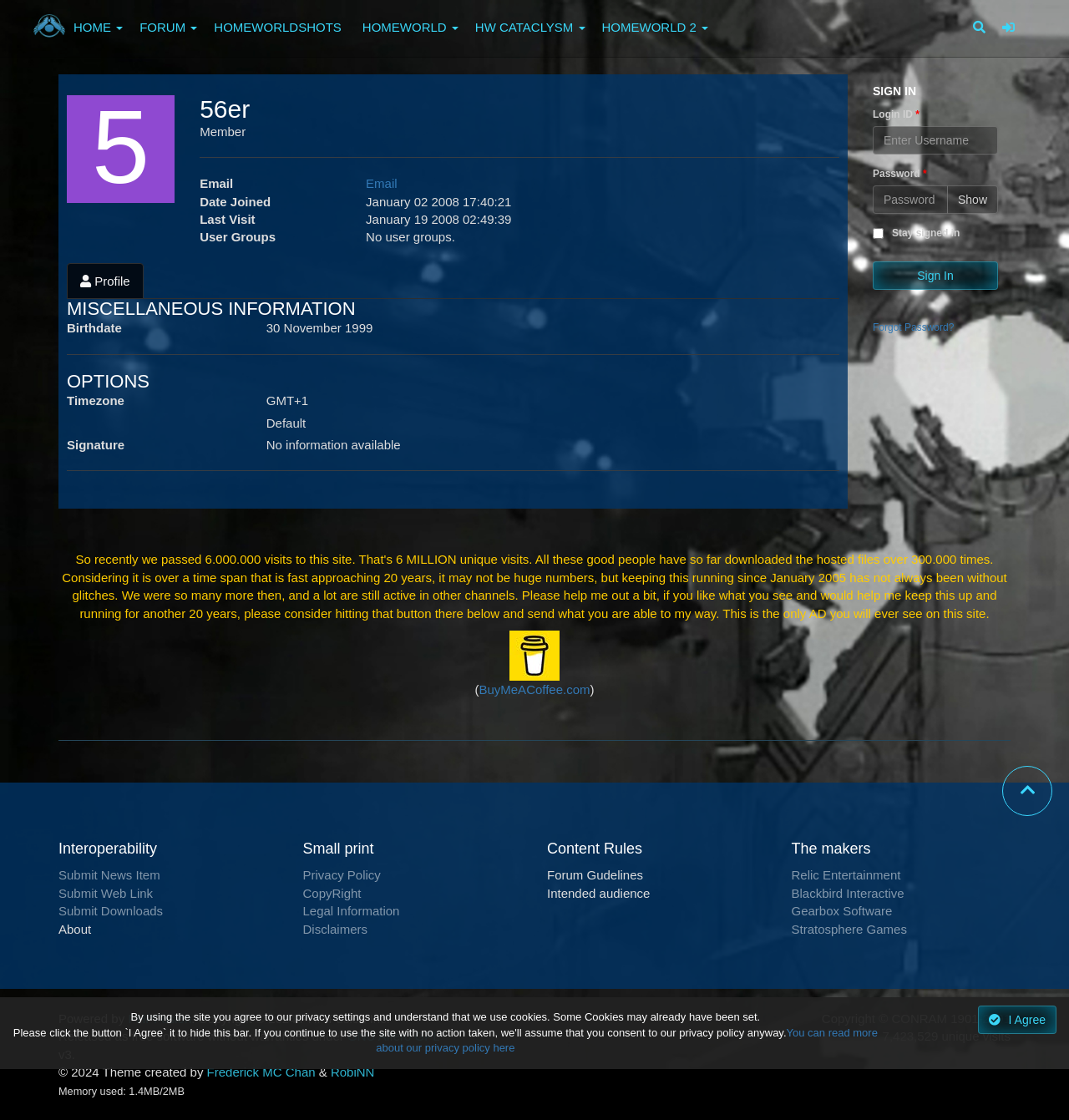Please analyze the image and give a detailed answer to the question:
What is the birthdate of the user?

The birthdate of the user can be found in the 'MISCELLANEOUS INFORMATION' section of the profile. According to the text, it says 'Birthdate: 30 November 1999'.